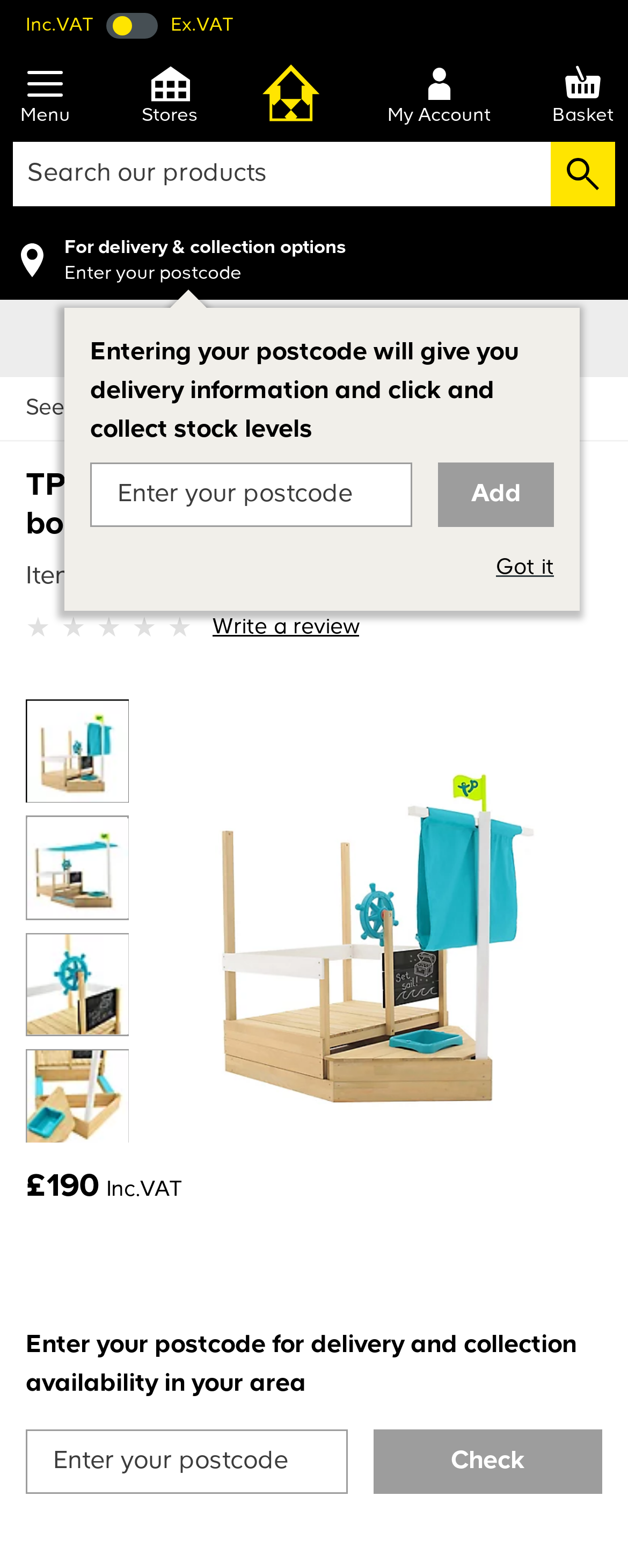Reply to the question below using a single word or brief phrase:
What is the price of the Ahoy Wooden Playground boat?

£190